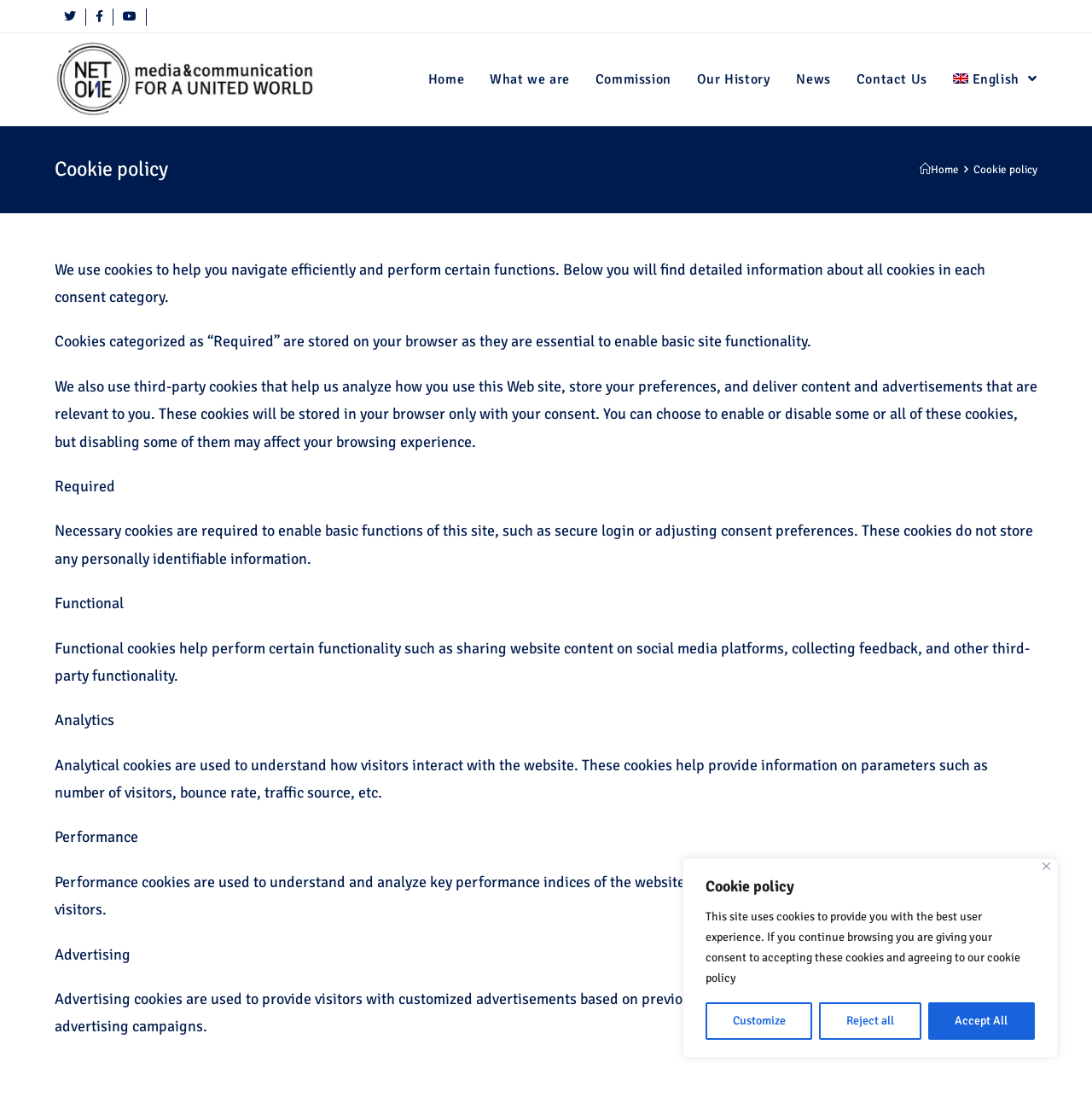Describe the webpage in detail, including text, images, and layout.

The webpage is about the cookie policy of NetOne. At the top right corner, there is a "Close" button with an accompanying image. Below it, there is a brief introduction to the cookie policy, stating that the site uses cookies to provide the best user experience and that continuing to browse implies consent to accepting these cookies.

Underneath the introduction, there are three buttons: "Customize", "Reject all", and "Accept All", which are aligned horizontally and positioned near the top of the page.

On the top left corner, there are several links, including "NetOne" with an accompanying image, "Home", "What we are", "Commission", "Our History", "News", "Contact Us", and "English" with a flag icon. These links are arranged horizontally and are part of the navigation menu.

The main content of the page is divided into sections, each describing a type of cookie used by the site. The sections are titled "Necessary", "Functional", "Analytics", "Performance", and "Advertising", and each section provides a brief description of the type of cookie and its purpose.

Throughout the page, there are several icons, including a close icon, a home icon, and a flag icon, which are used to accompany links and buttons. The overall layout of the page is organized, with clear headings and concise text, making it easy to navigate and understand the cookie policy.